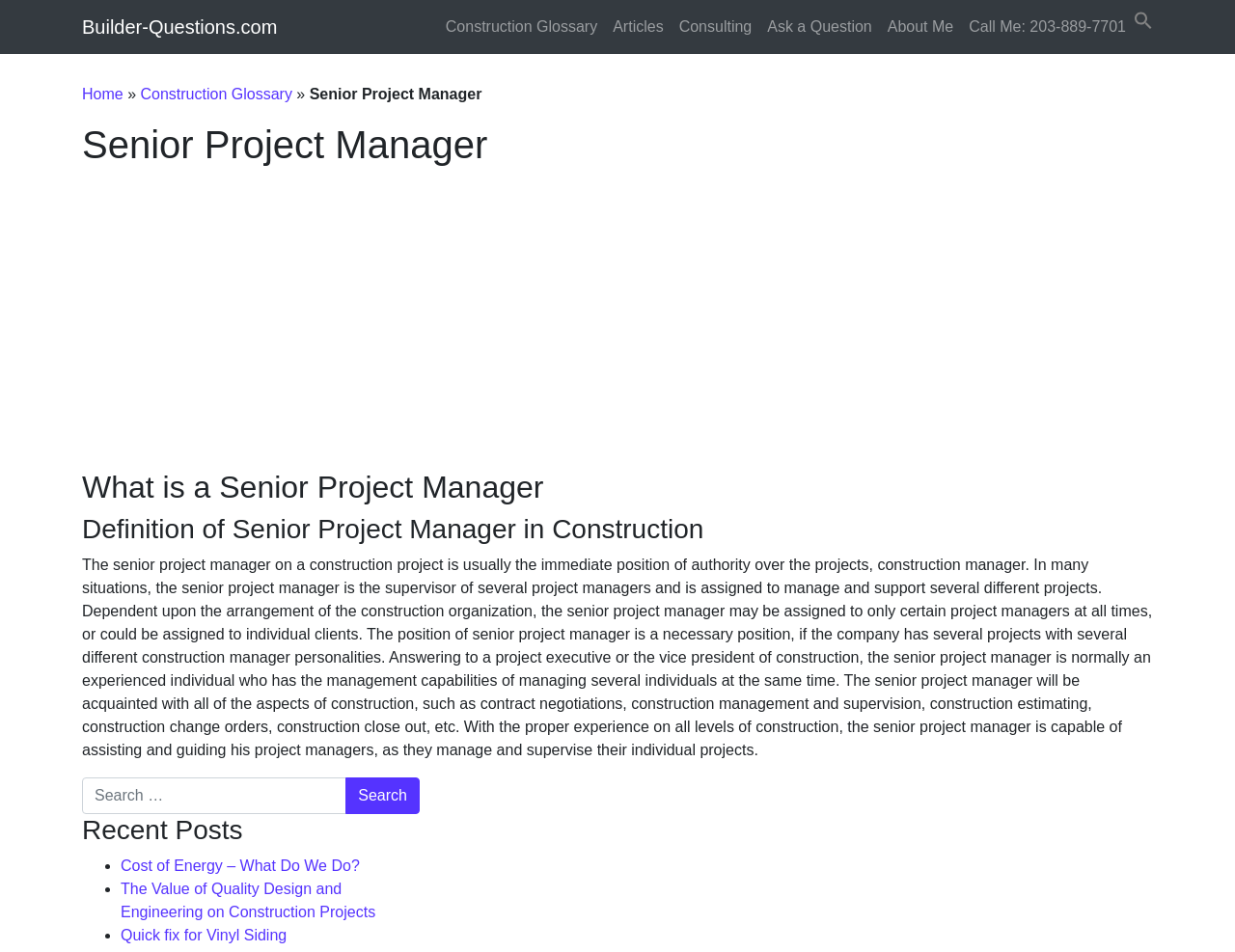Using the description: "name="submit" value="Search"", identify the bounding box of the corresponding UI element in the screenshot.

[0.28, 0.817, 0.34, 0.855]